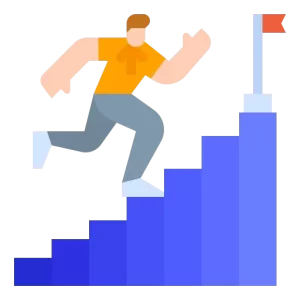What is at the top of the stairs?
Provide a detailed and extensive answer to the question.

The image depicts a flag at the top of the stairs, symbolizing victory or accomplishments, which is the goal of reaching the highest levels in the game.